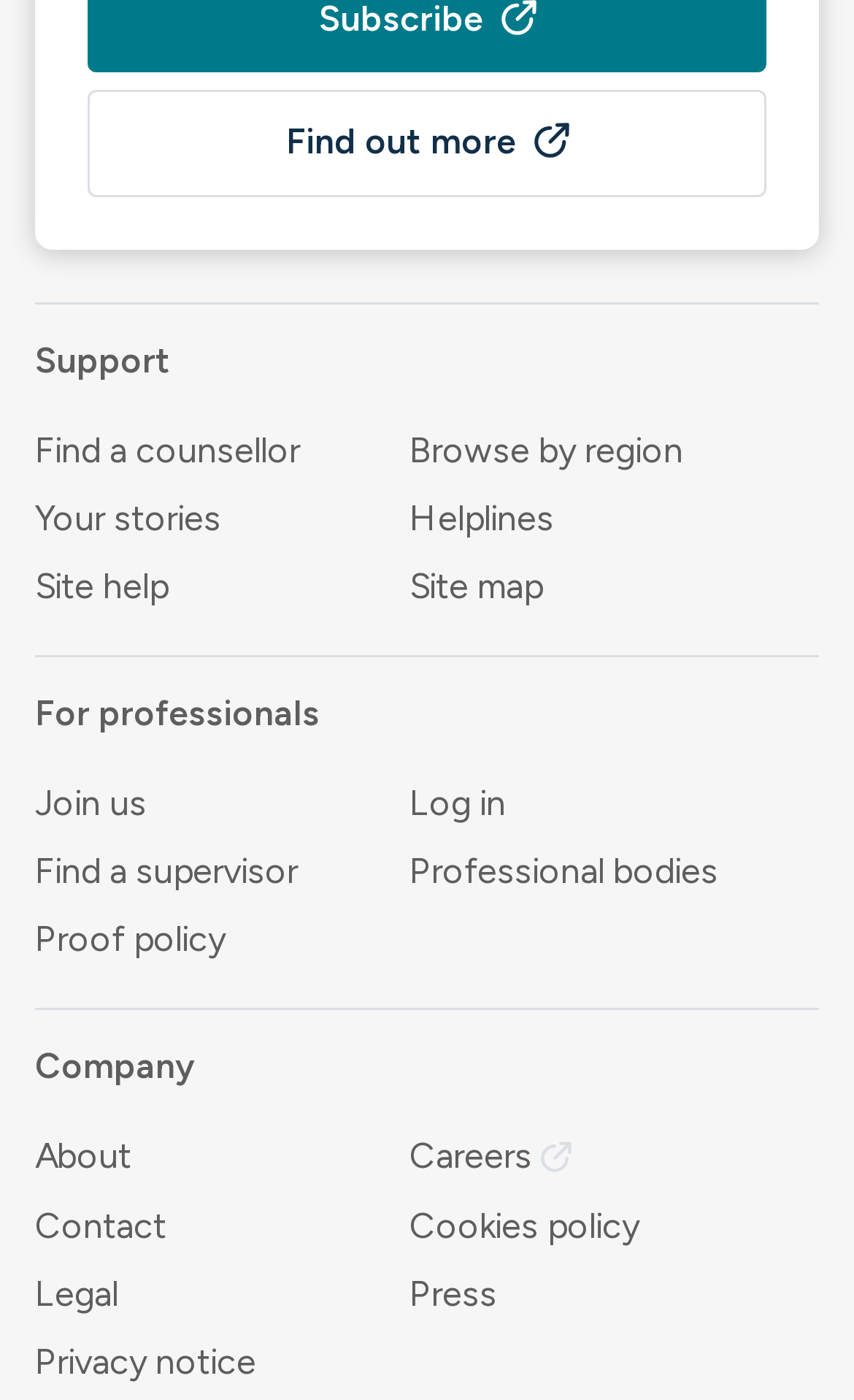How many image elements are there in the webpage?
Based on the visual, give a brief answer using one word or a short phrase.

2